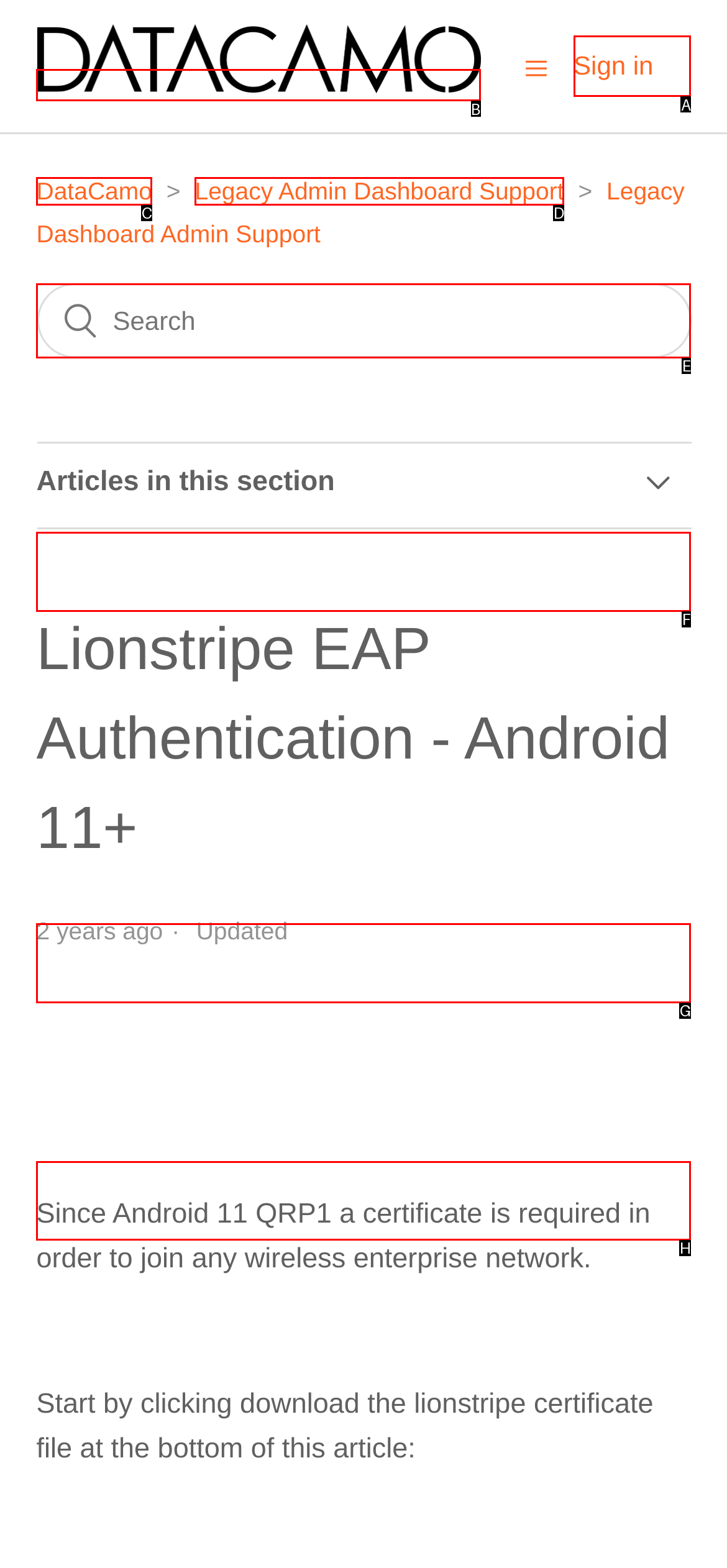Select the letter that corresponds to the description: Sign in. Provide your answer using the option's letter.

A